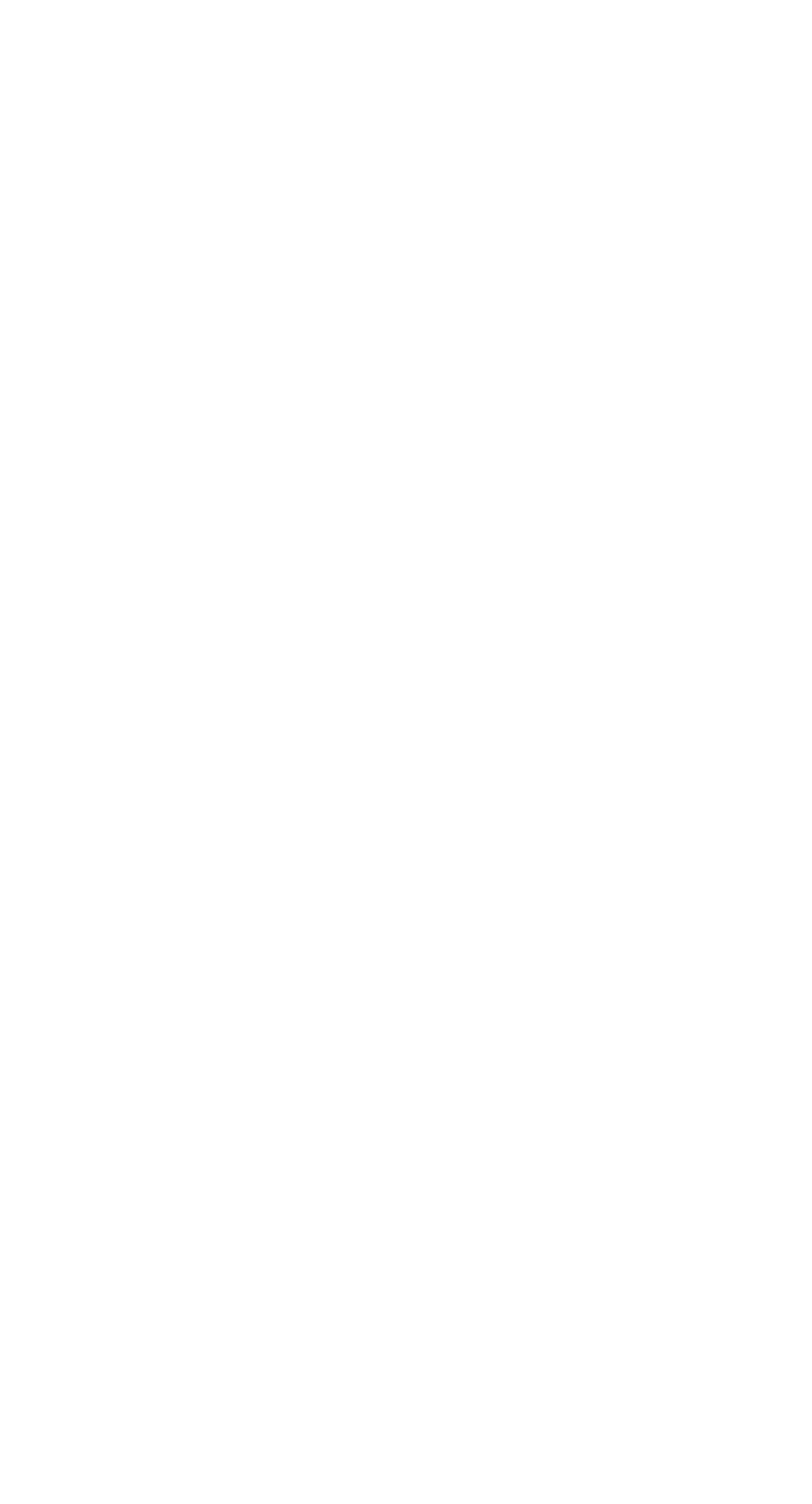Respond with a single word or phrase for the following question: 
How many images are on this webpage?

1